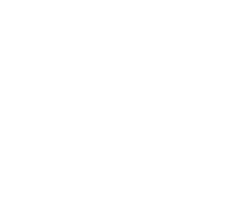Please give a one-word or short phrase response to the following question: 
Is the logo part of a professional branding approach?

Yes